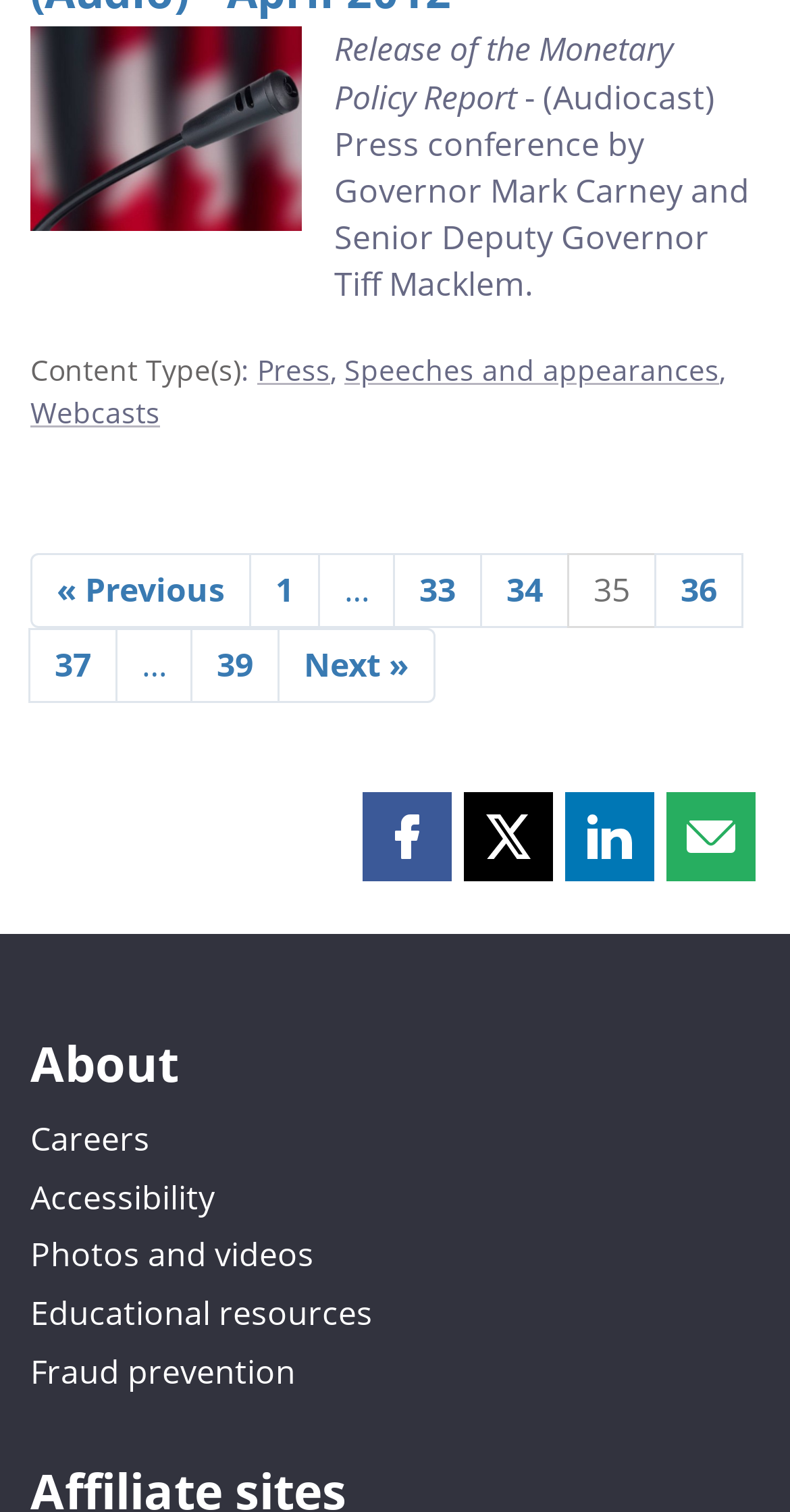Pinpoint the bounding box coordinates of the element you need to click to execute the following instruction: "Click on the 'Release of the Monetary Policy Report' link". The bounding box should be represented by four float numbers between 0 and 1, in the format [left, top, right, bottom].

[0.423, 0.018, 0.851, 0.079]